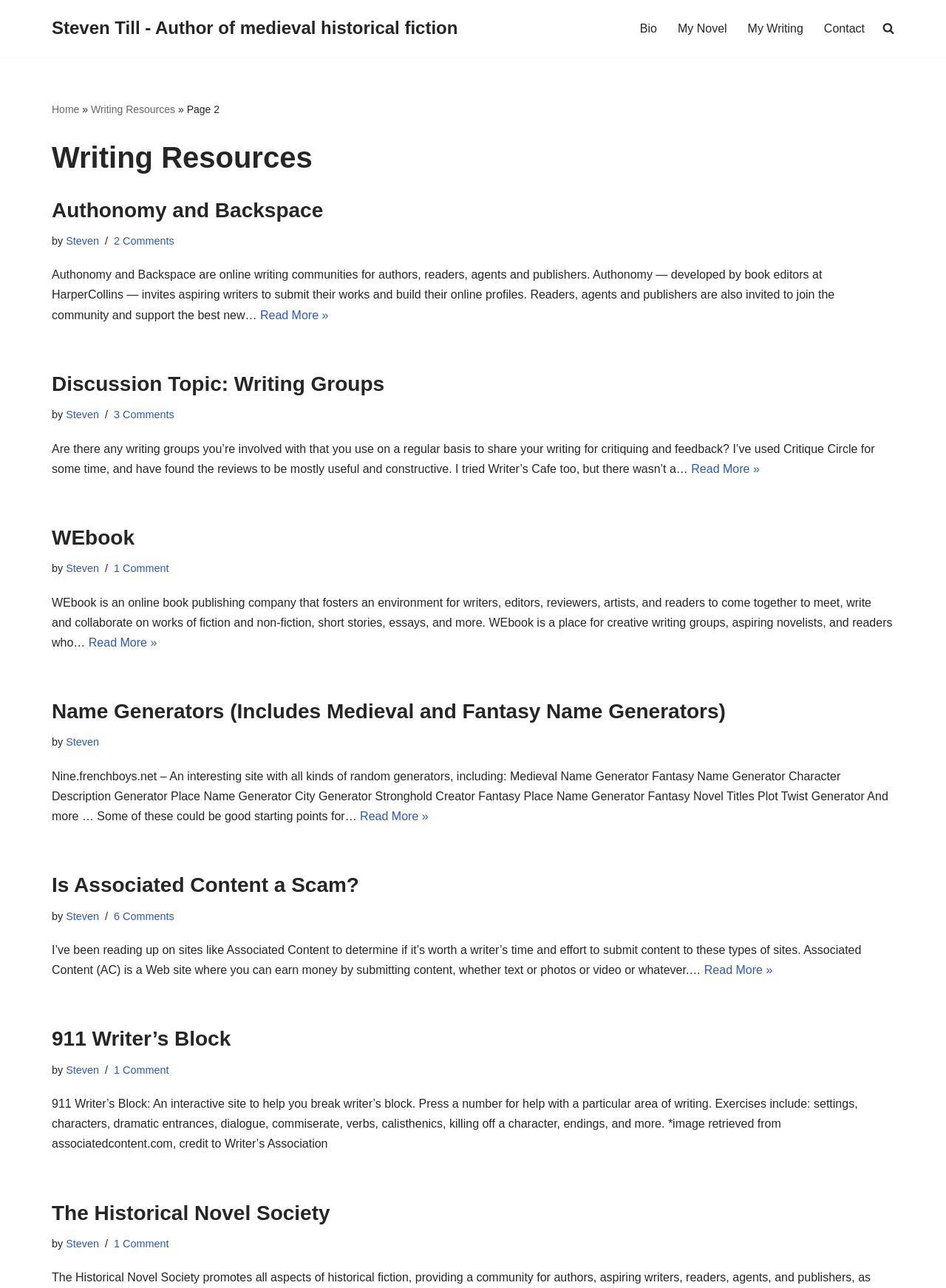Please locate the bounding box coordinates for the element that should be clicked to achieve the following instruction: "Visit the 'Home' page". Ensure the coordinates are given as four float numbers between 0 and 1, i.e., [left, top, right, bottom].

[0.055, 0.08, 0.084, 0.089]